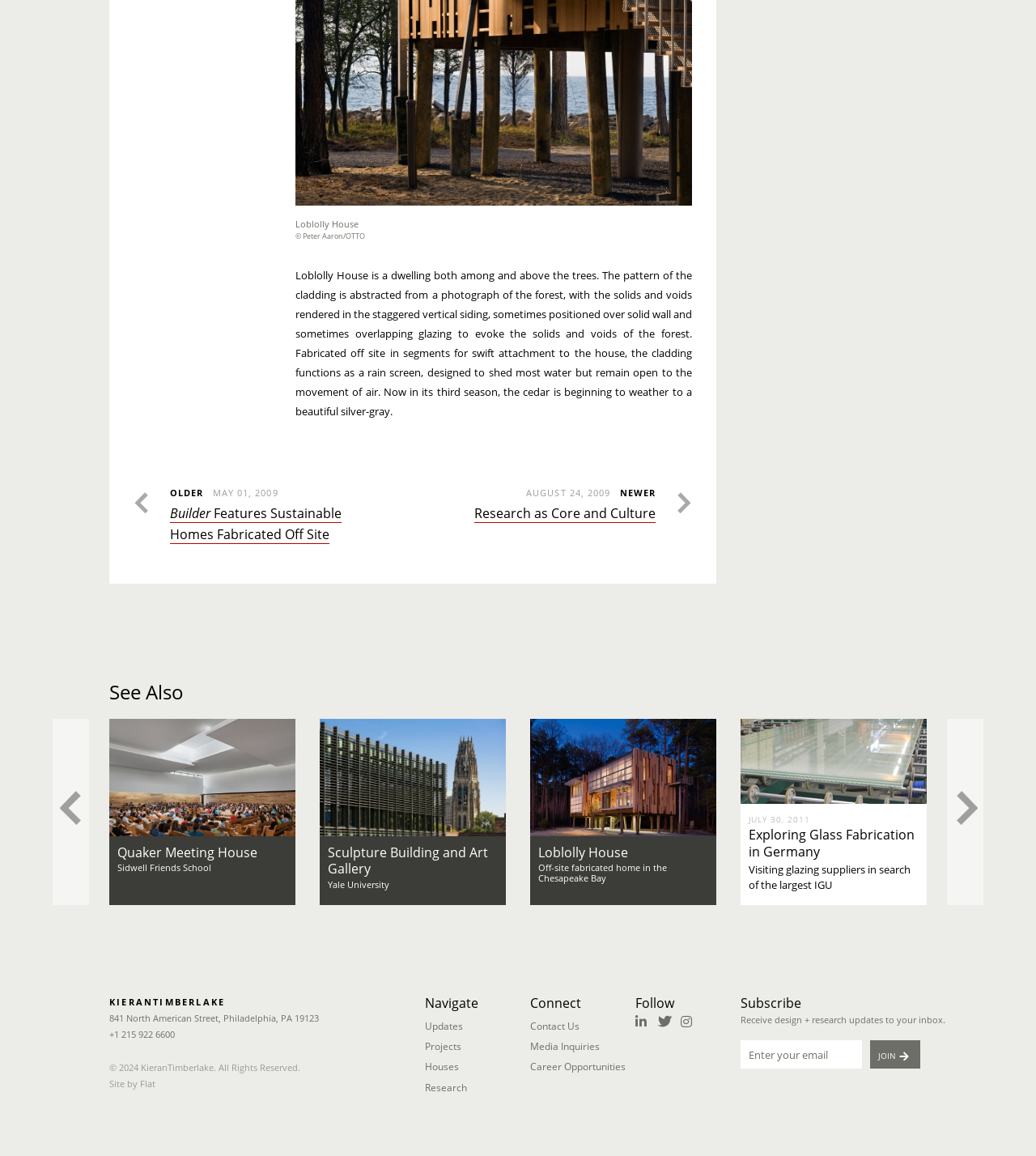Find the bounding box coordinates for the area that should be clicked to accomplish the instruction: "Go to the home page".

None